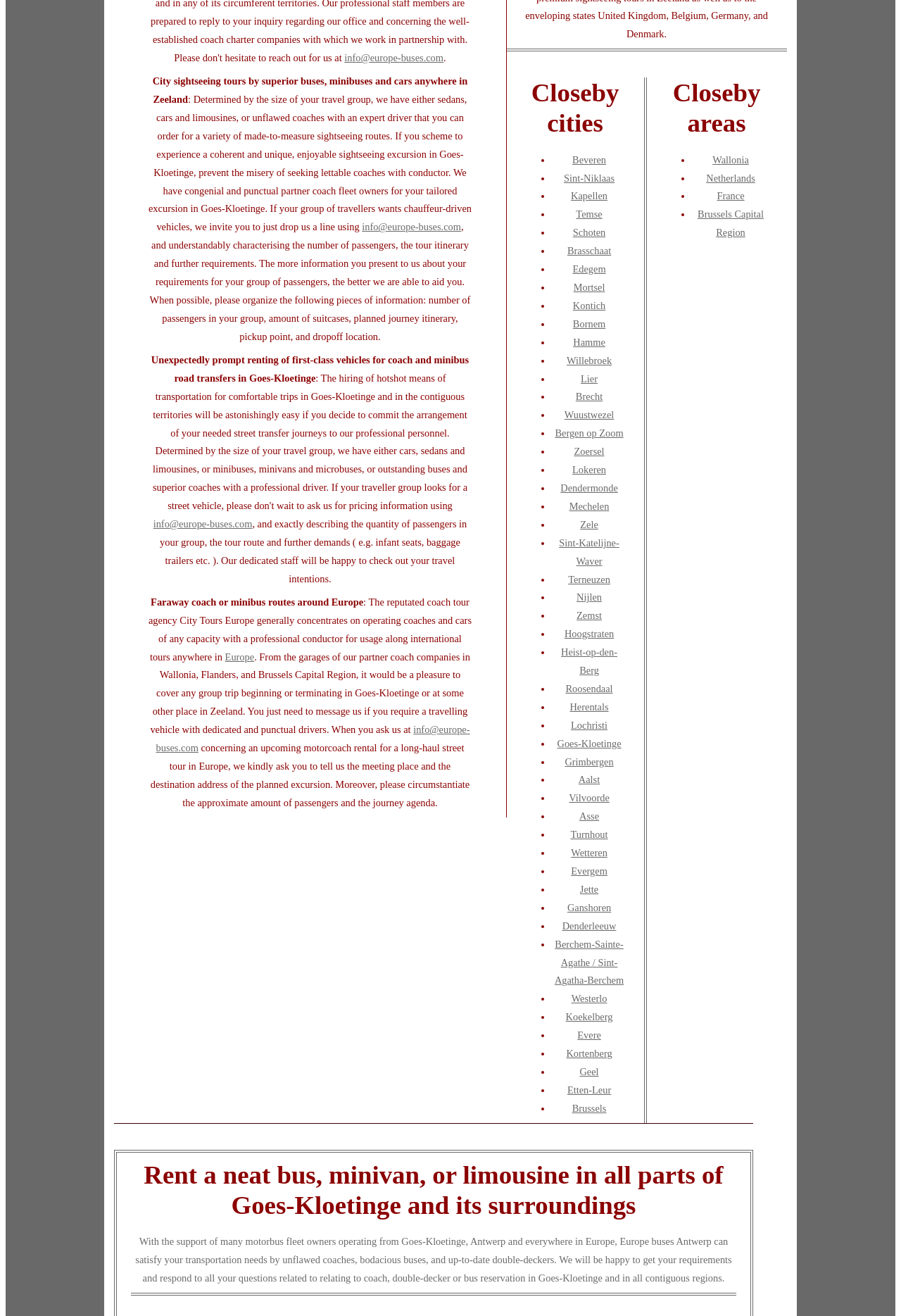What type of vehicles does the company offer?
Kindly give a detailed and elaborate answer to the question.

The company offers a range of vehicles, including sedans, cars, limousines, and coaches, as mentioned in the section where it says 'Determined by the size of your travel group, we have either sedans, cars and limousines, or unflawed coaches with an expert driver that you can order for a variety of made-to-measure sightseeing routes'.